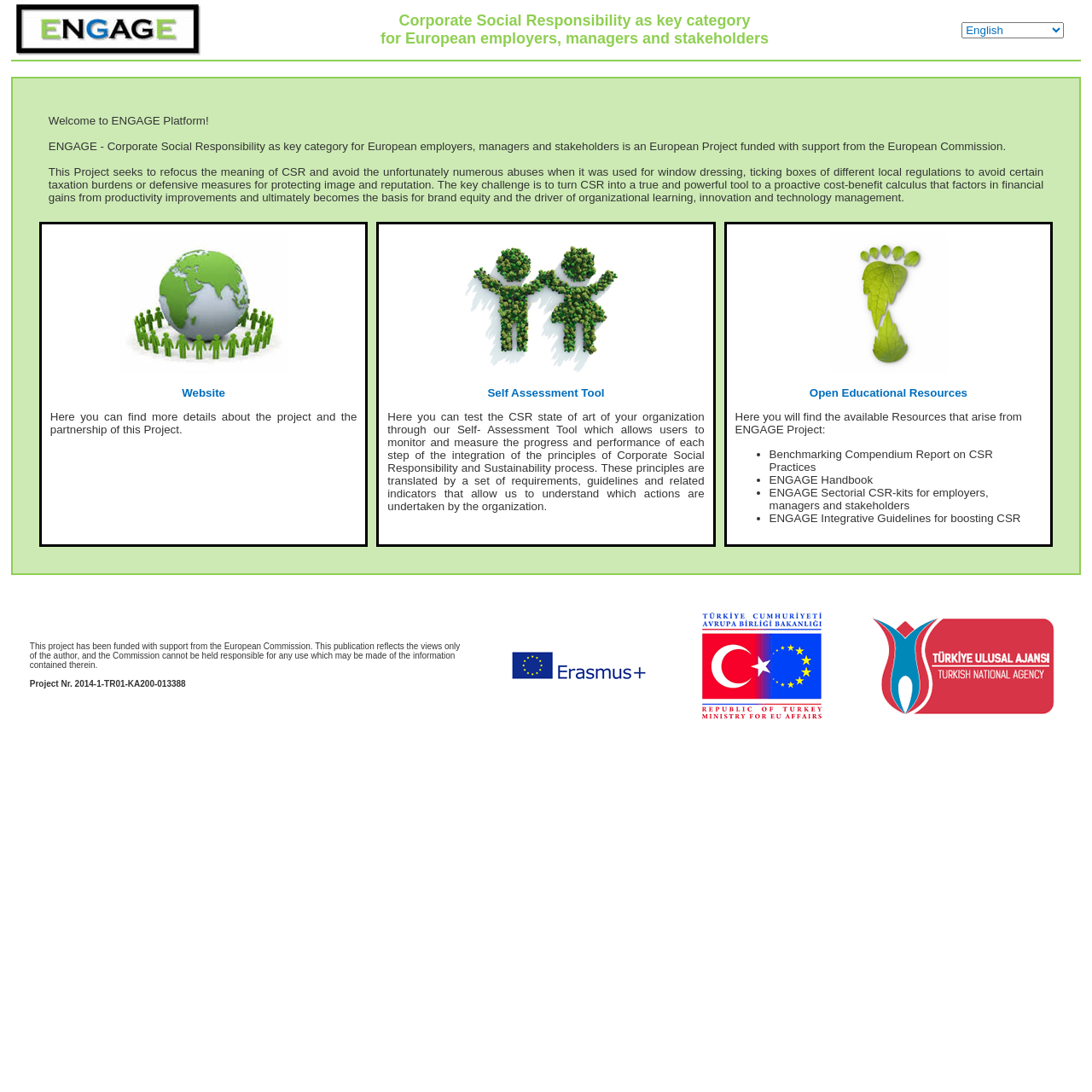Please answer the following question using a single word or phrase: 
What is the main topic of this webpage?

Corporate Social Responsibility